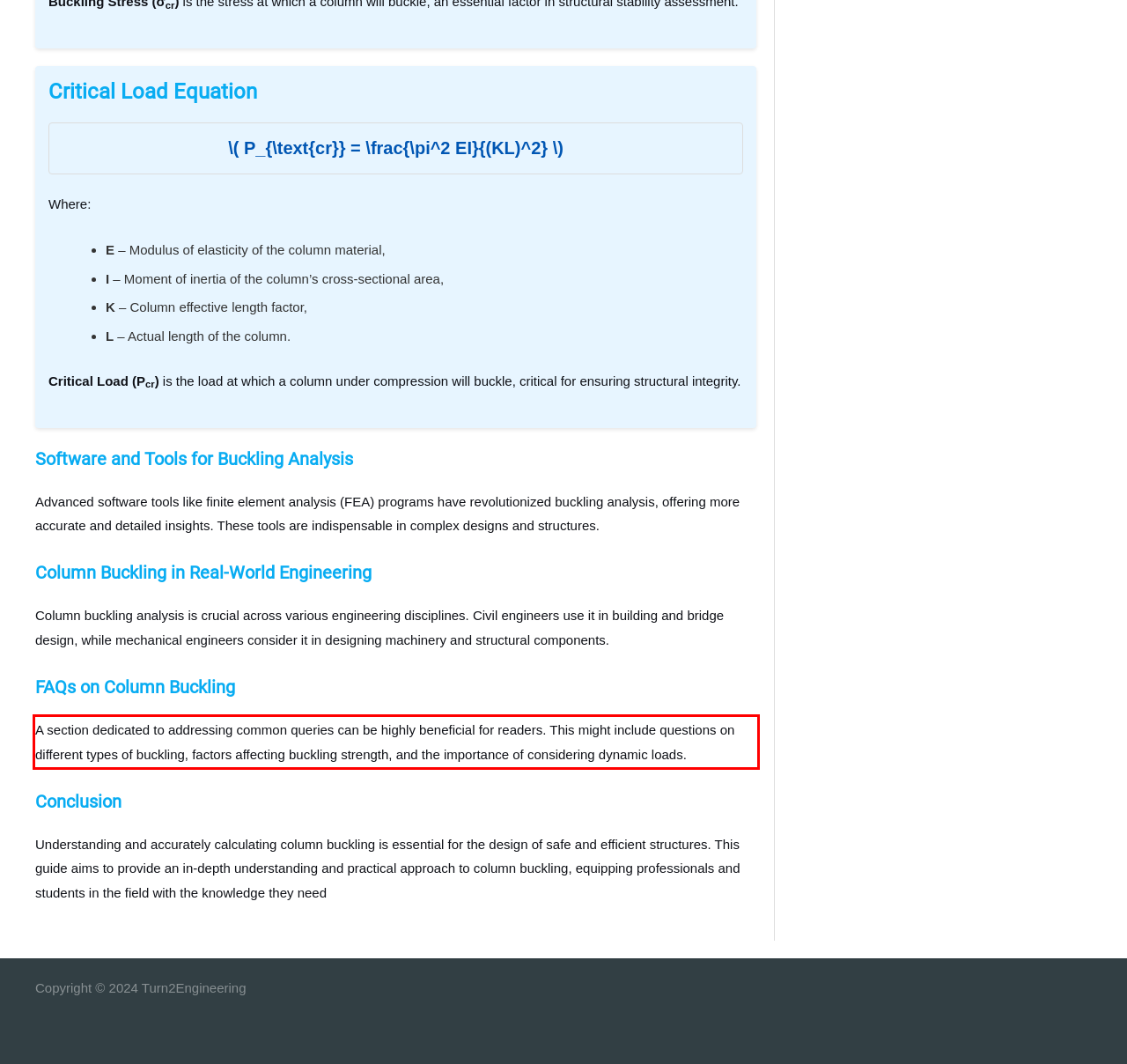Within the provided webpage screenshot, find the red rectangle bounding box and perform OCR to obtain the text content.

A section dedicated to addressing common queries can be highly beneficial for readers. This might include questions on different types of buckling, factors affecting buckling strength, and the importance of considering dynamic loads.